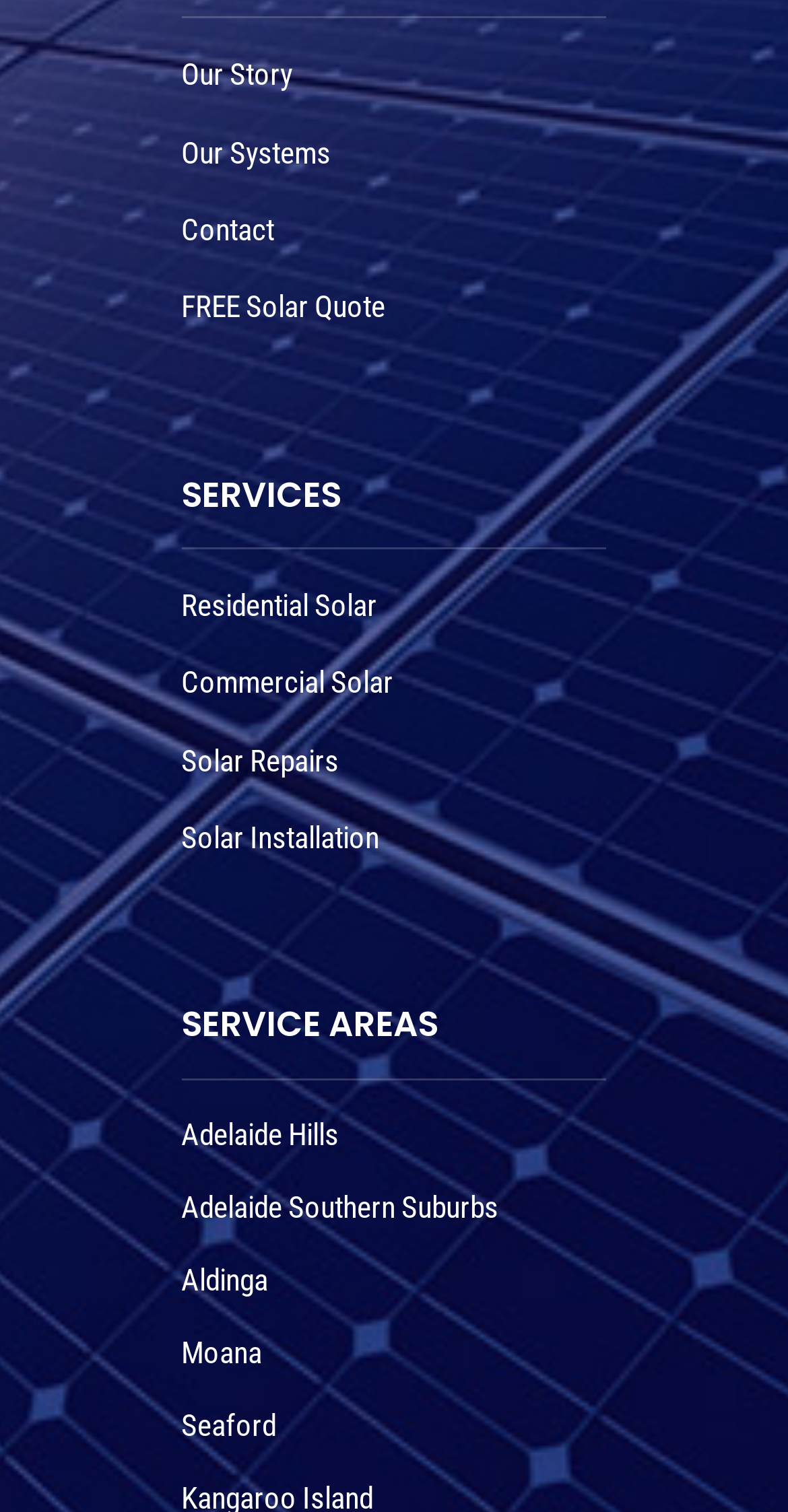Please analyze the image and give a detailed answer to the question:
How many types of solar services are offered?

I counted the number of link elements under the 'SERVICES' static text element and found that there are four types of solar services offered: 'Residential Solar', 'Commercial Solar', 'Solar Repairs', and 'Solar Installation'.